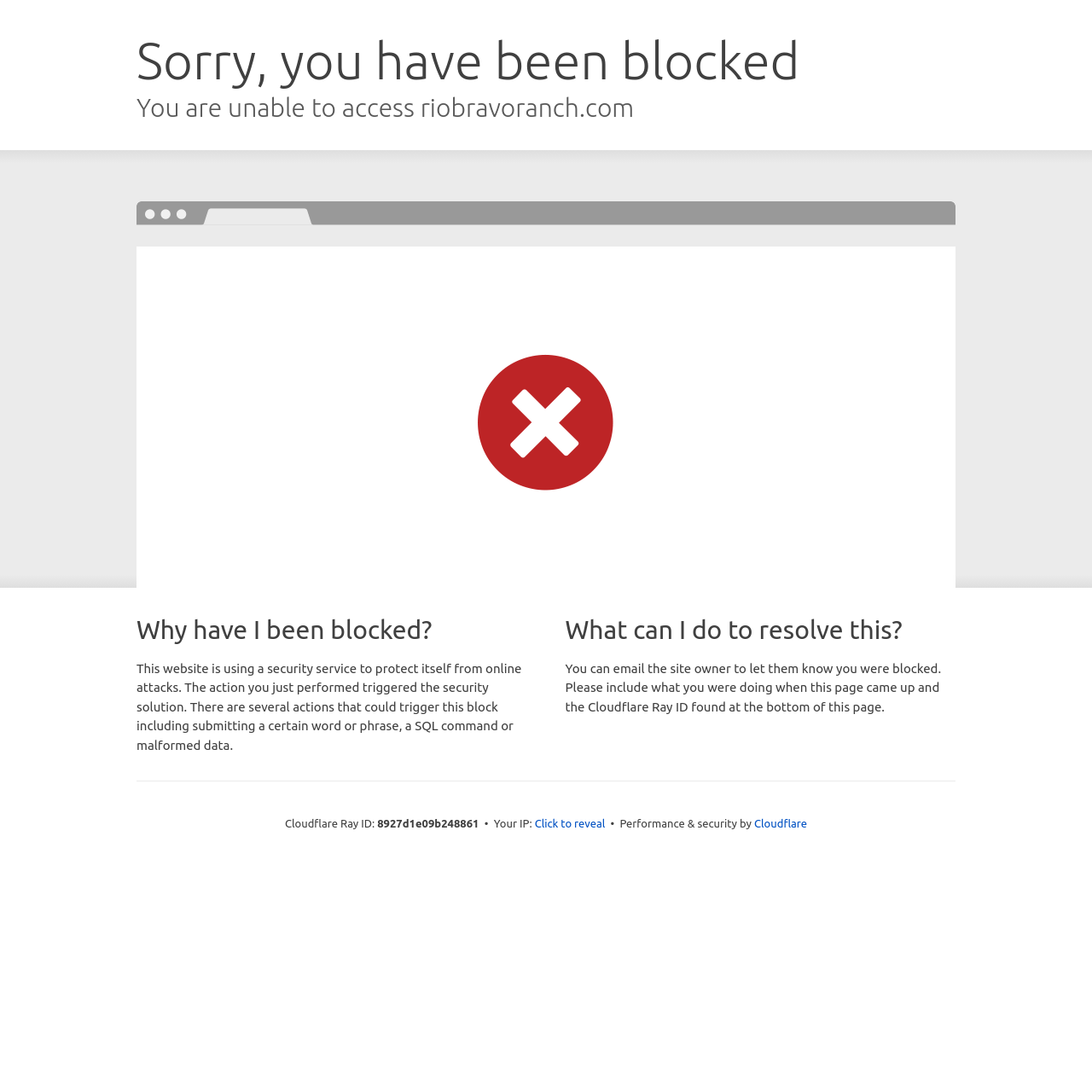Summarize the webpage comprehensively, mentioning all visible components.

The webpage is a Cloudflare error page, indicating that the user's access to a website has been blocked due to a security issue. At the top of the page, there are two headings: "Sorry, you have been blocked" and "You are unable to access riobravoranch.com". 

Below these headings, there is a section with a heading "Why have I been blocked?" followed by a paragraph of text explaining that the user's action triggered the security solution, which may have been caused by submitting a certain word or phrase, a SQL command, or malformed data.

To the right of this section, there is another section with a heading "What can I do to resolve this?" followed by a paragraph of text suggesting that the user can email the site owner to report the issue and providing instructions on what information to include.

At the bottom of the page, there is a section with technical information, including the Cloudflare Ray ID, the user's IP address, and a button to reveal the IP address. There is also a credit line stating "Performance & security by Cloudflare" with a link to the Cloudflare website.